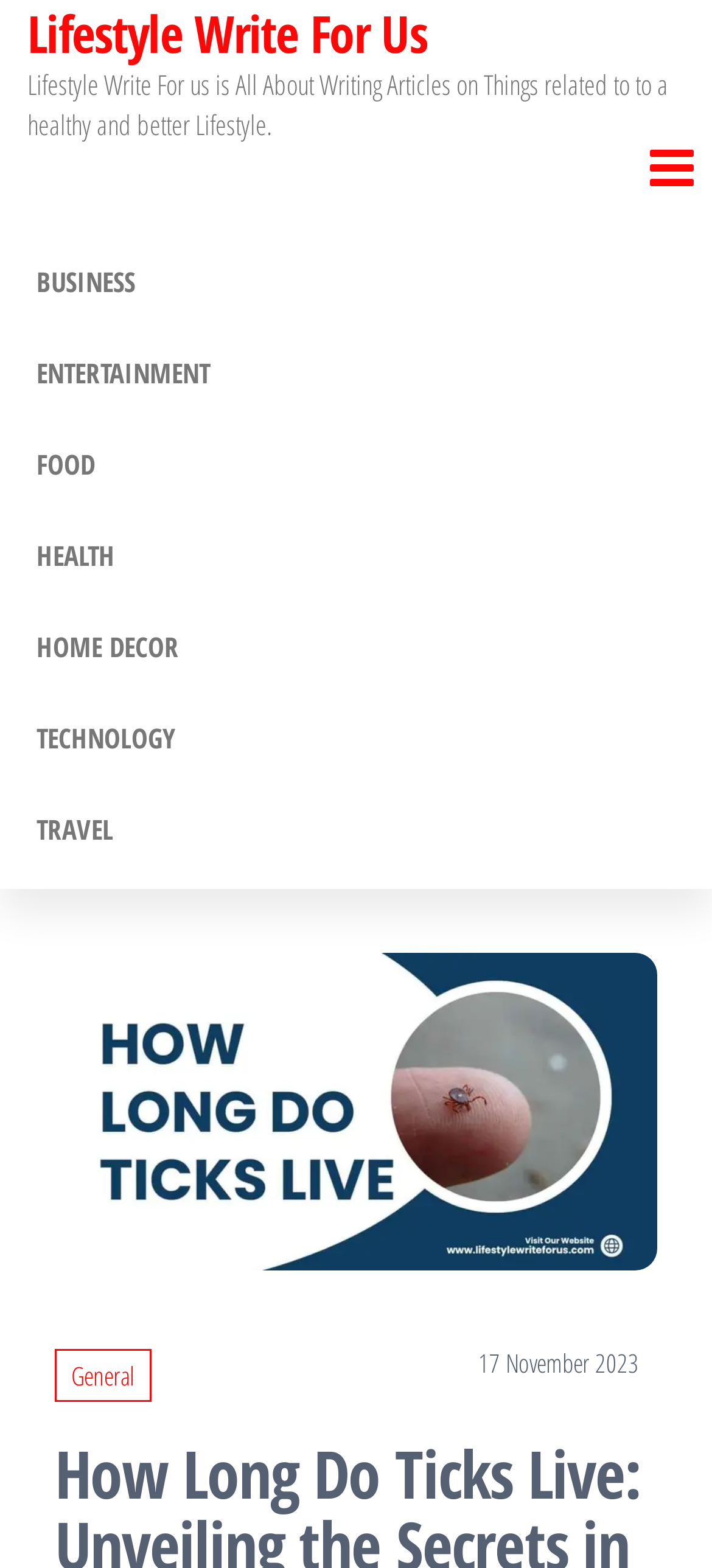Respond with a single word or short phrase to the following question: 
What is the text above the 'Write For us' link?

Lifestyle Write For us is All About Writing Articles on Things related to to a healthy and better Lifestyle.